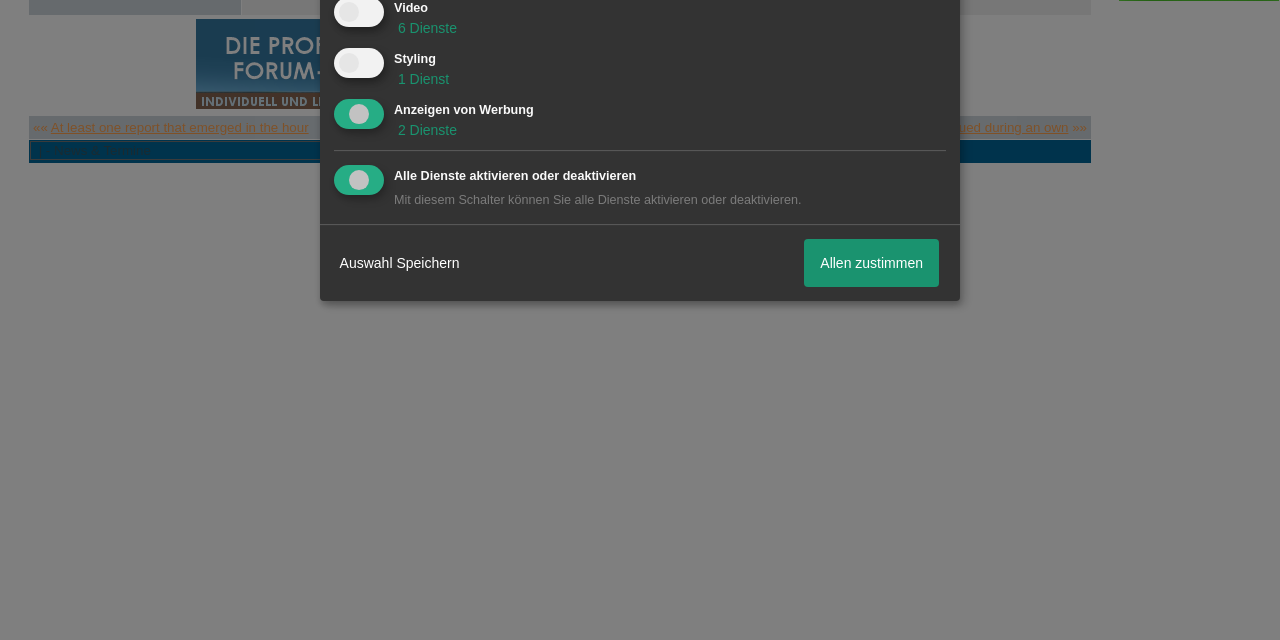From the webpage screenshot, predict the bounding box coordinates (top-left x, top-left y, bottom-right x, bottom-right y) for the UI element described here: Allen zustimmen

[0.628, 0.373, 0.734, 0.448]